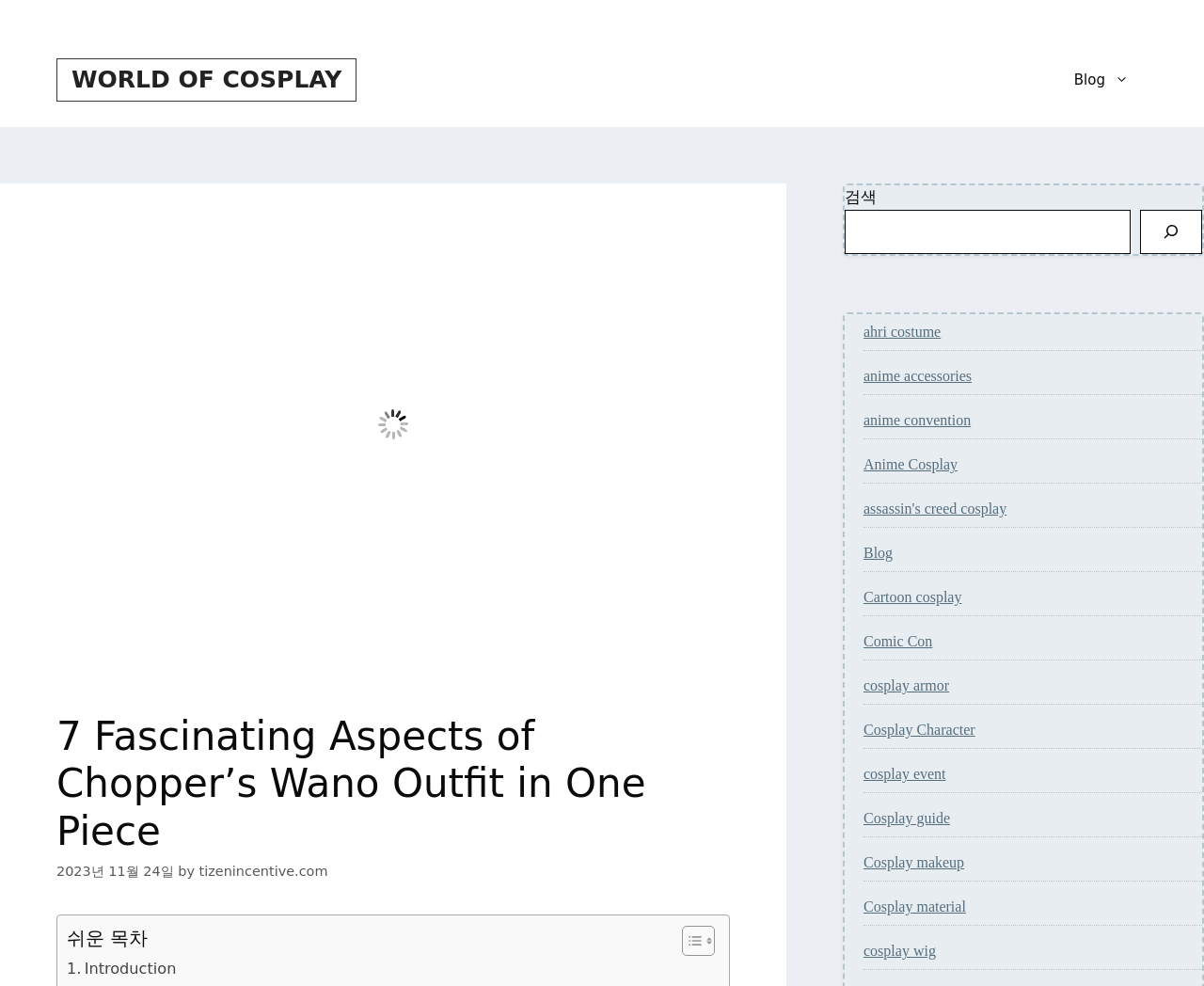Please identify the bounding box coordinates of the region to click in order to complete the given instruction: "Go to the Blog page". The coordinates should be four float numbers between 0 and 1, i.e., [left, top, right, bottom].

[0.876, 0.057, 0.953, 0.105]